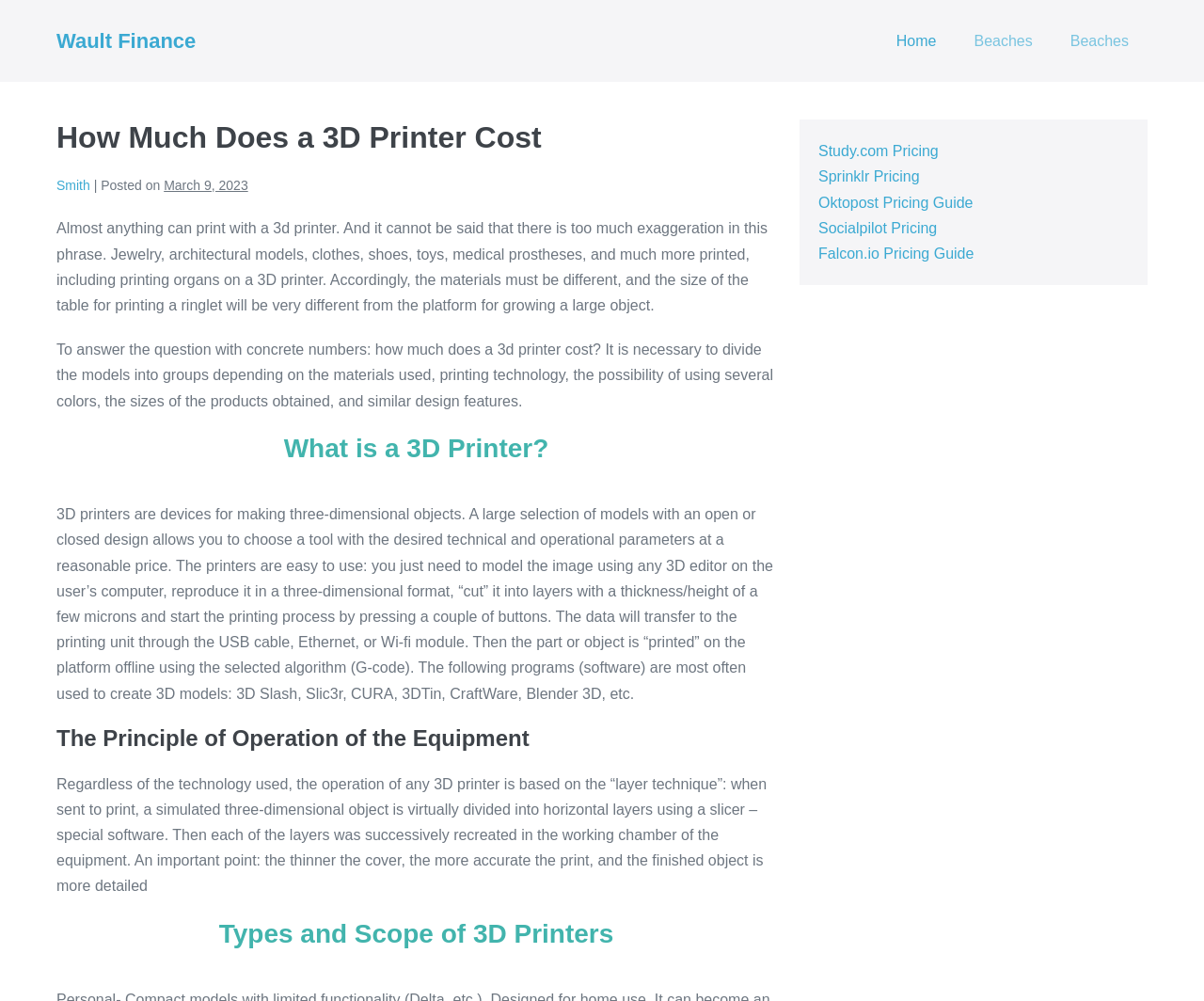Please specify the coordinates of the bounding box for the element that should be clicked to carry out this instruction: "Click on the 'Study.com Pricing' link". The coordinates must be four float numbers between 0 and 1, formatted as [left, top, right, bottom].

[0.68, 0.143, 0.779, 0.159]